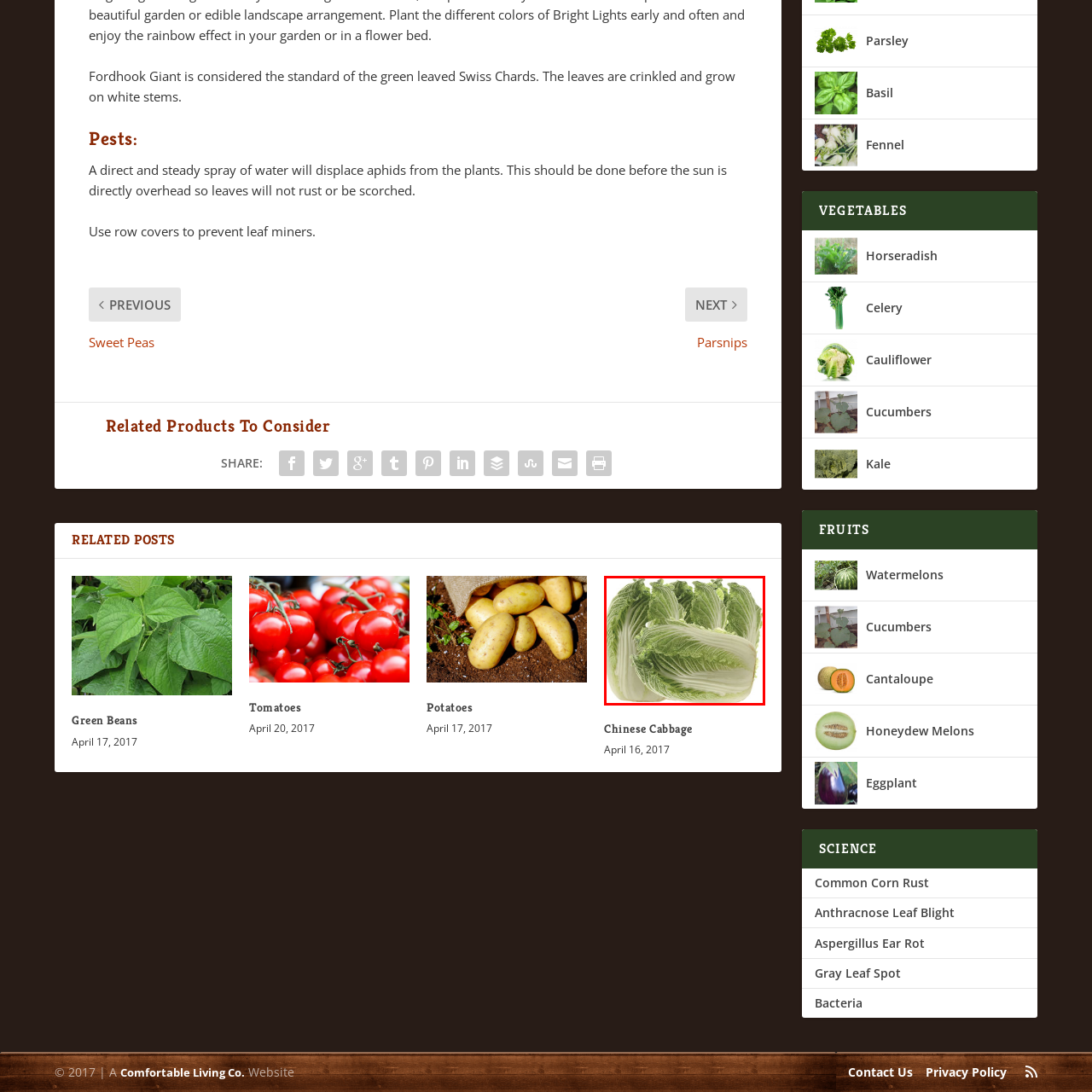Please provide a comprehensive description of the image highlighted by the red bounding box.

The image features a fresh, vibrant Chinese cabbage. Known for its crisp leaves and distinctive curled edges, this variety showcases a combination of pale green and creamy white hues. The tightly packed leaves emphasize its freshness and crunch, making it a popular choice in various culinary dishes. Often used in Asian cuisine, Chinese cabbage is celebrated for its versatility, whether in stir-fries, salads, or pickled preparations. The image encapsulates the vegetable's appealing texture and color, inviting viewers to consider its nutritional benefits and delicious applications in cooking.